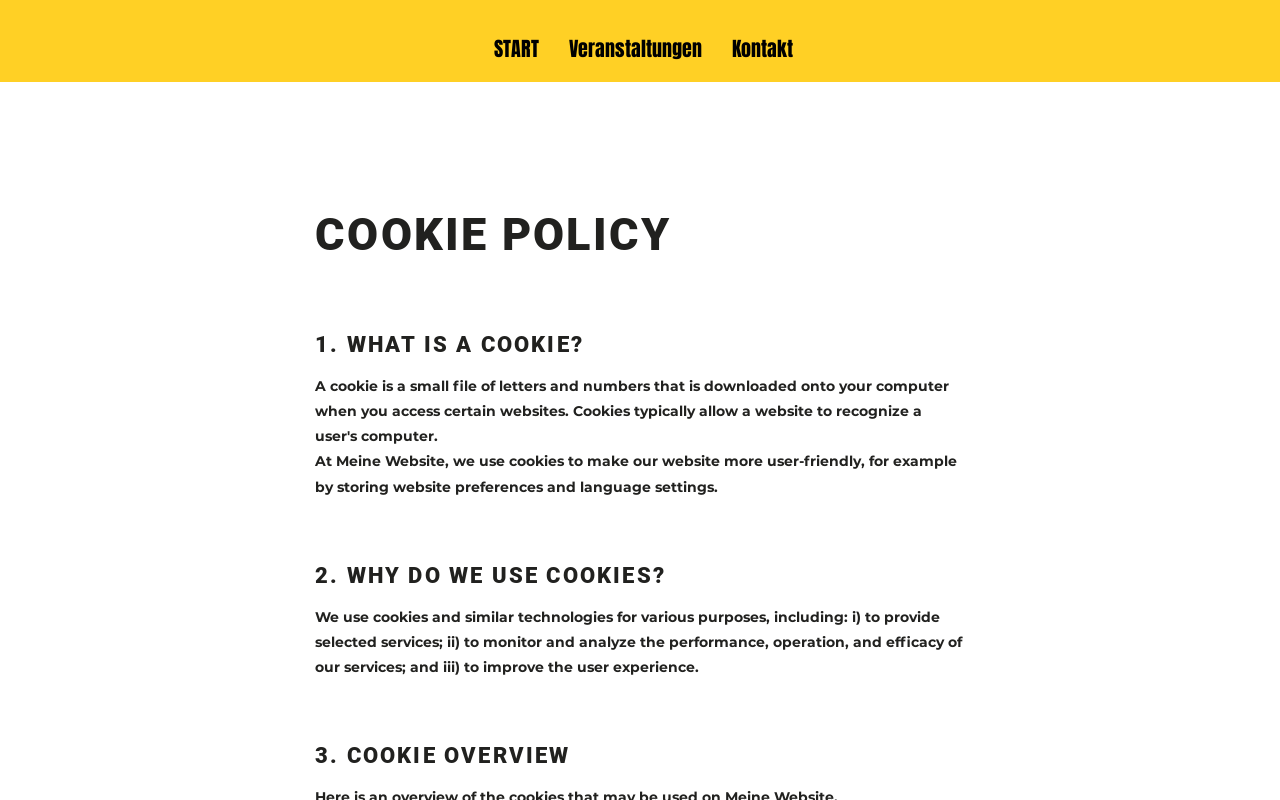Create an elaborate caption for the webpage.

The webpage is about cookies, specifically the cookie policy of a website called "Das Kichern". At the top, there is a navigation bar with four links: "START", "Veranstaltungen", "Kontakt", and "Website". 

Below the navigation bar, there is a main section with a heading "COOKIE POLICY". Under this heading, there are three subheadings: "1. WHAT IS A COOKIE?", "2. WHY DO WE USE COOKIES?", and "3. COOKIE OVERVIEW". 

The first subheading "1. WHAT IS A COOKIE?" is followed by a paragraph of text explaining how cookies are used to make the website more user-friendly. The second subheading "2. WHY DO WE USE COOKIES?" is followed by another paragraph of text describing the purposes of using cookies, including providing services, monitoring performance, and improving user experience. The third subheading "3. COOKIE OVERVIEW" does not have any accompanying text.